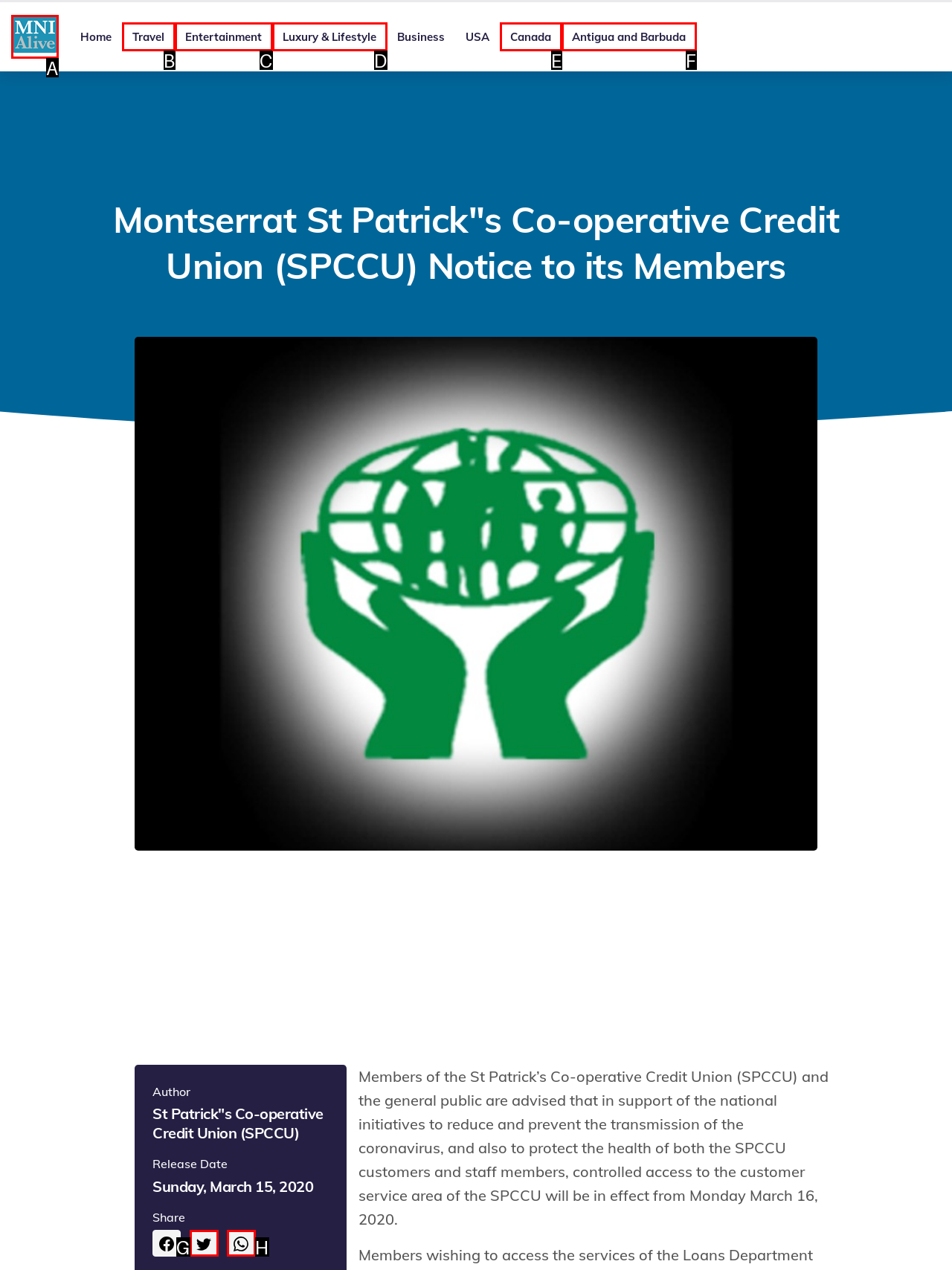Which option should be clicked to execute the following task: Click the MNI Alive logo? Respond with the letter of the selected option.

A